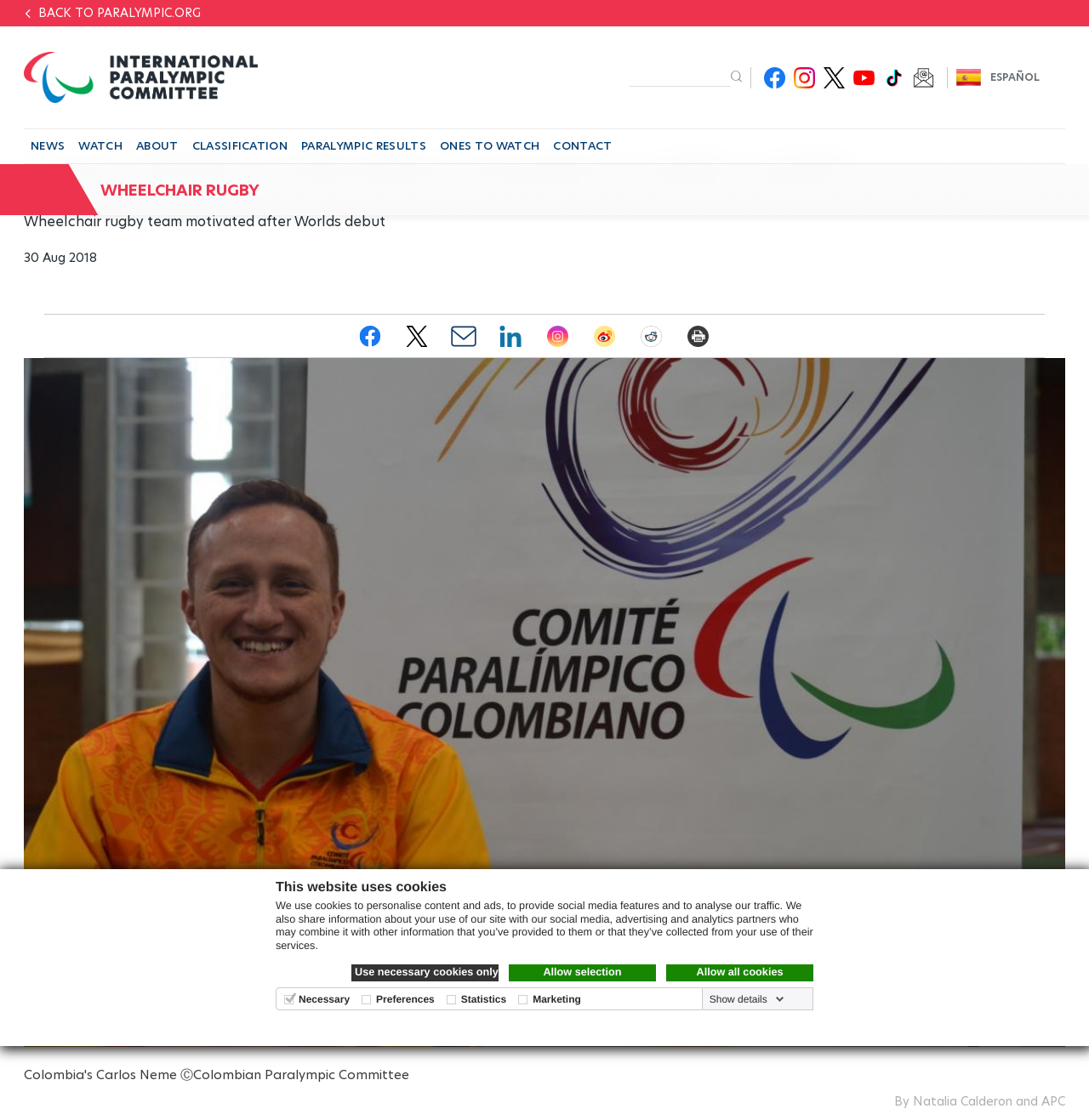What is the date mentioned in the article?
Please answer the question with as much detail and depth as you can.

I obtained the answer by looking at the text '30 Aug 2018' which is a date mentioned in the article.